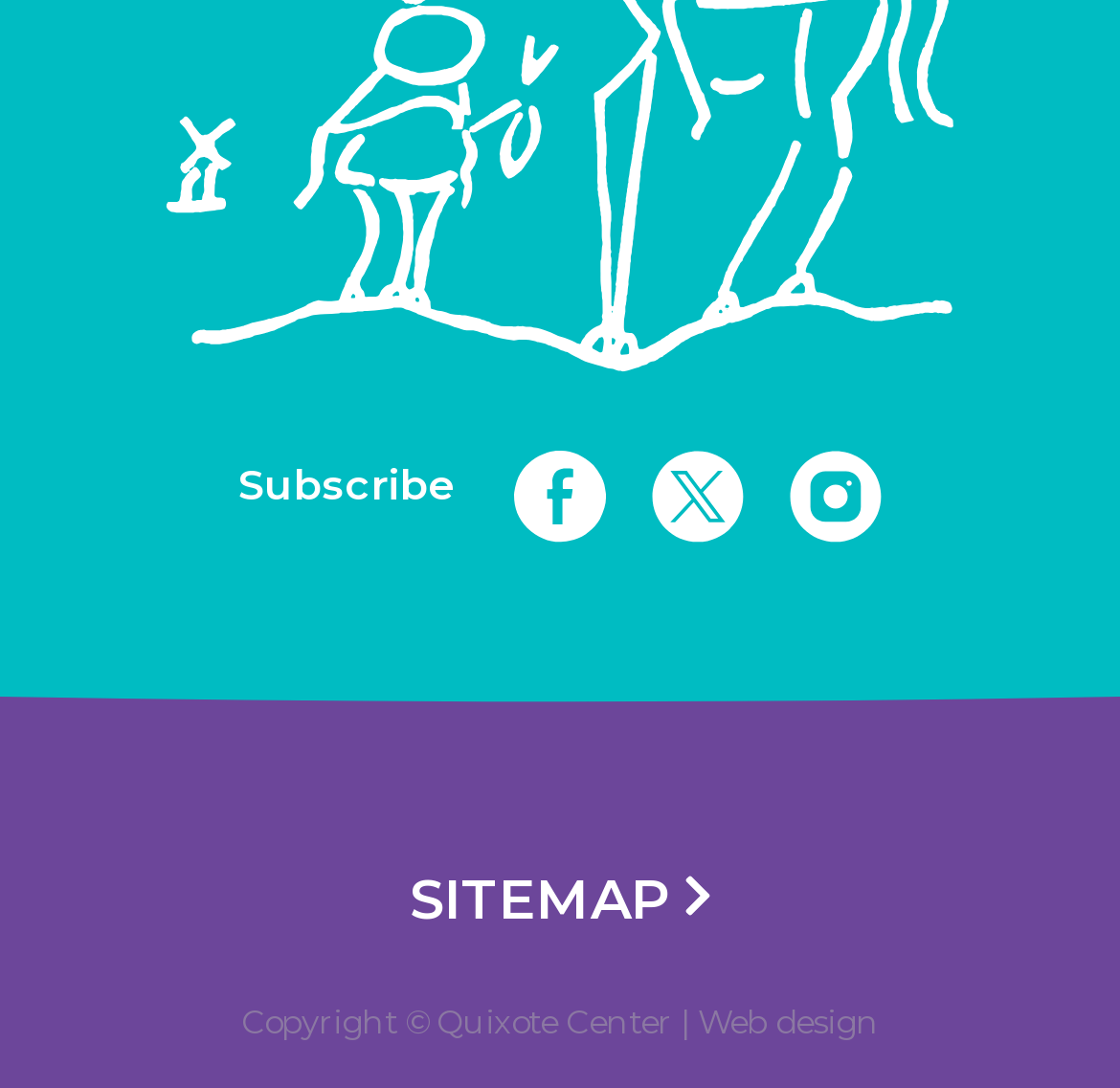Respond with a single word or phrase:
How many social media links are present?

3